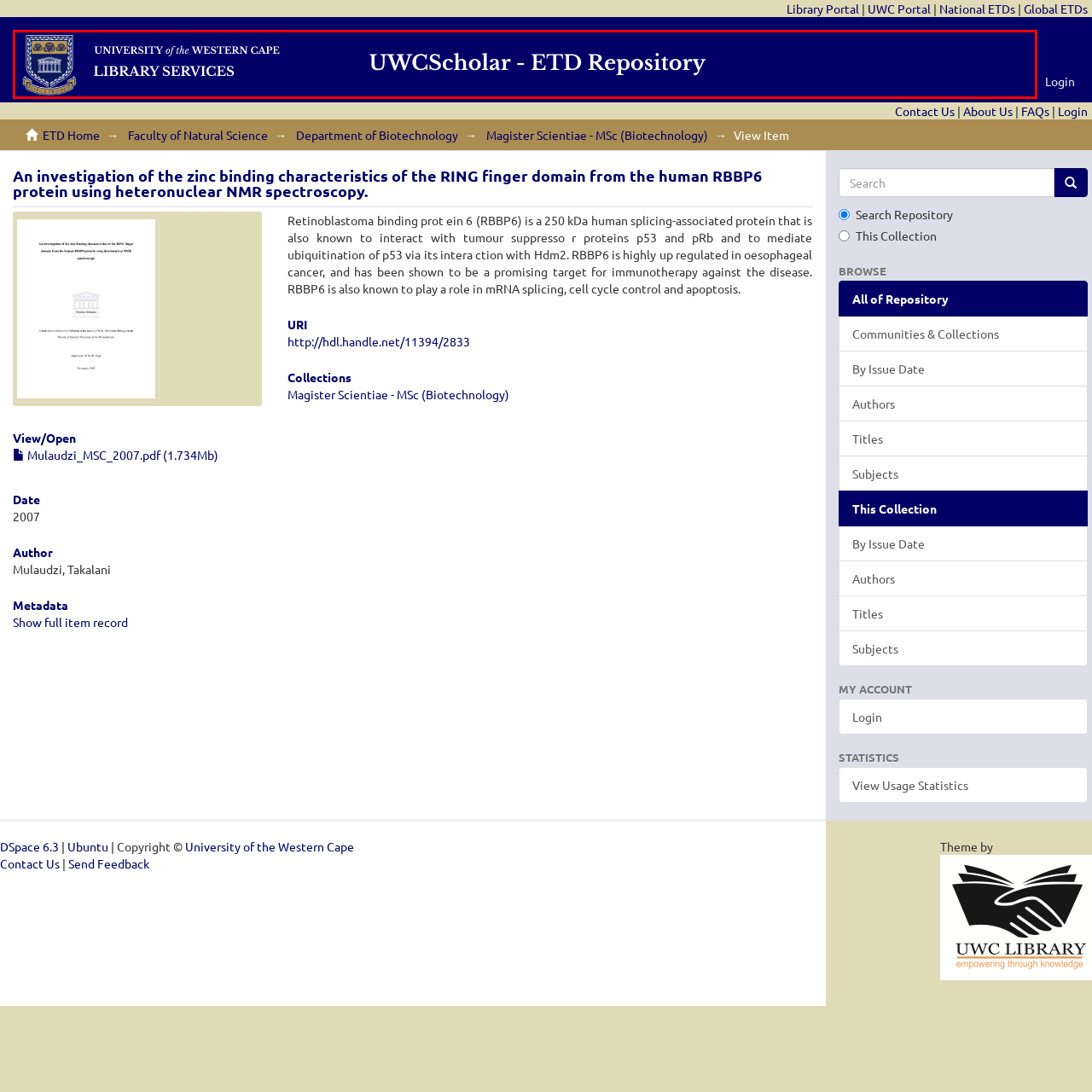Concentrate on the image section marked by the red rectangle and answer the following question comprehensively, using details from the image: What is the text that prominently reads on the header?

The question asks about the text that prominently reads on the header. After analyzing the image, it is evident that the text that stands out is 'UWCScholar - ETD Repository', which is written in white on a deep blue background.